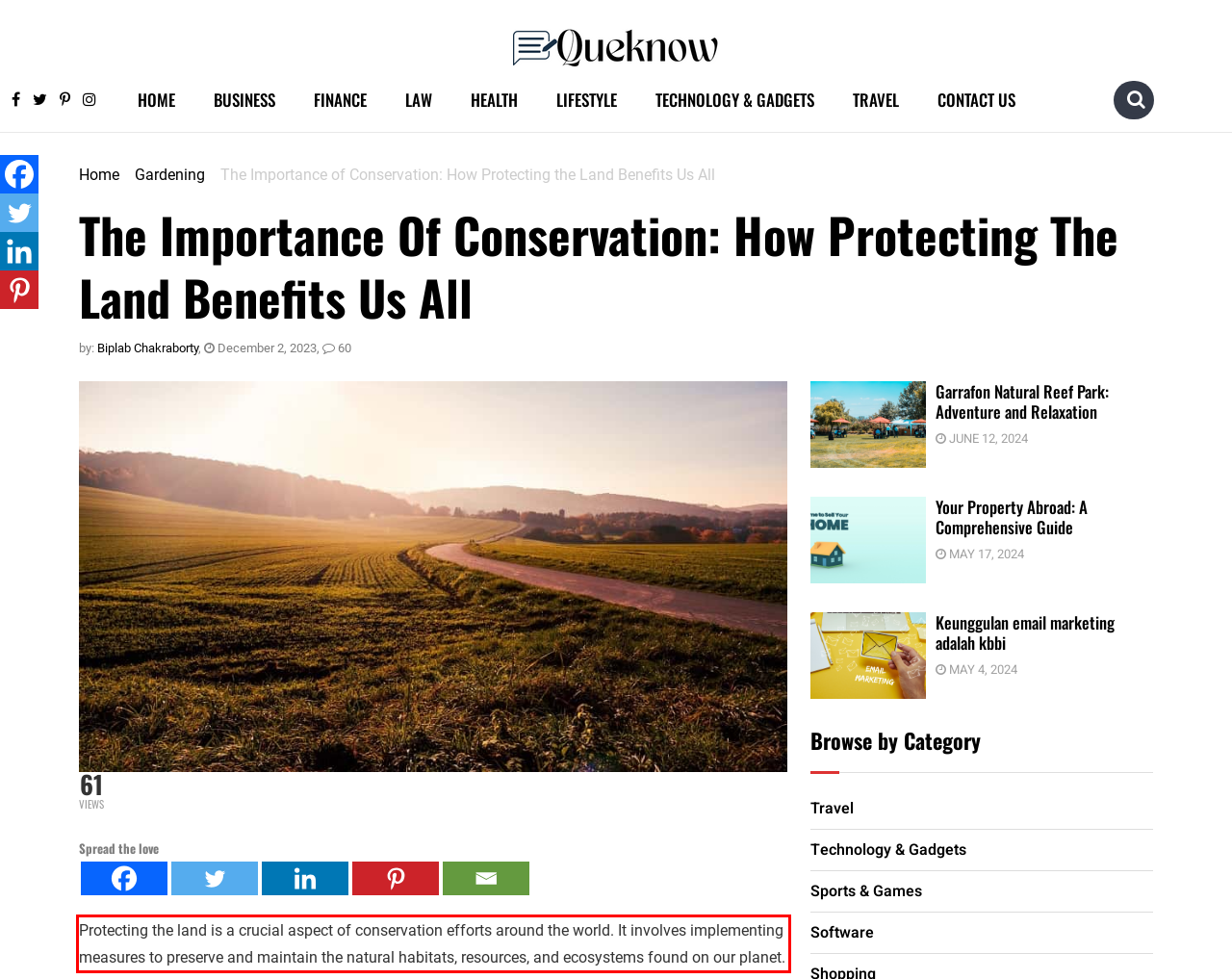Please look at the webpage screenshot and extract the text enclosed by the red bounding box.

Protecting the land is a crucial aspect of conservation efforts around the world. It involves implementing measures to preserve and maintain the natural habitats, resources, and ecosystems found on our planet.